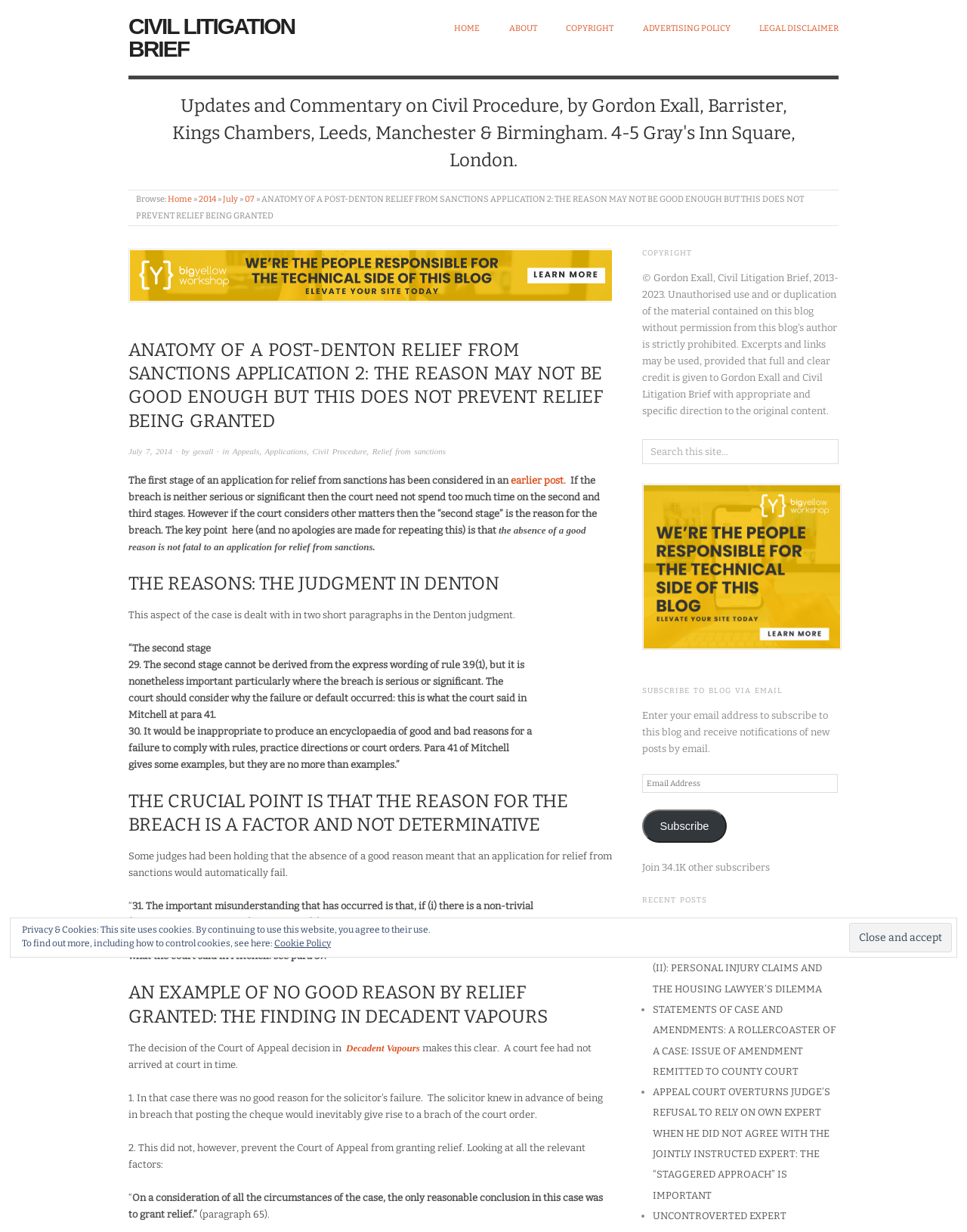Find the bounding box coordinates for the HTML element specified by: "Subscribe".

[0.664, 0.657, 0.752, 0.684]